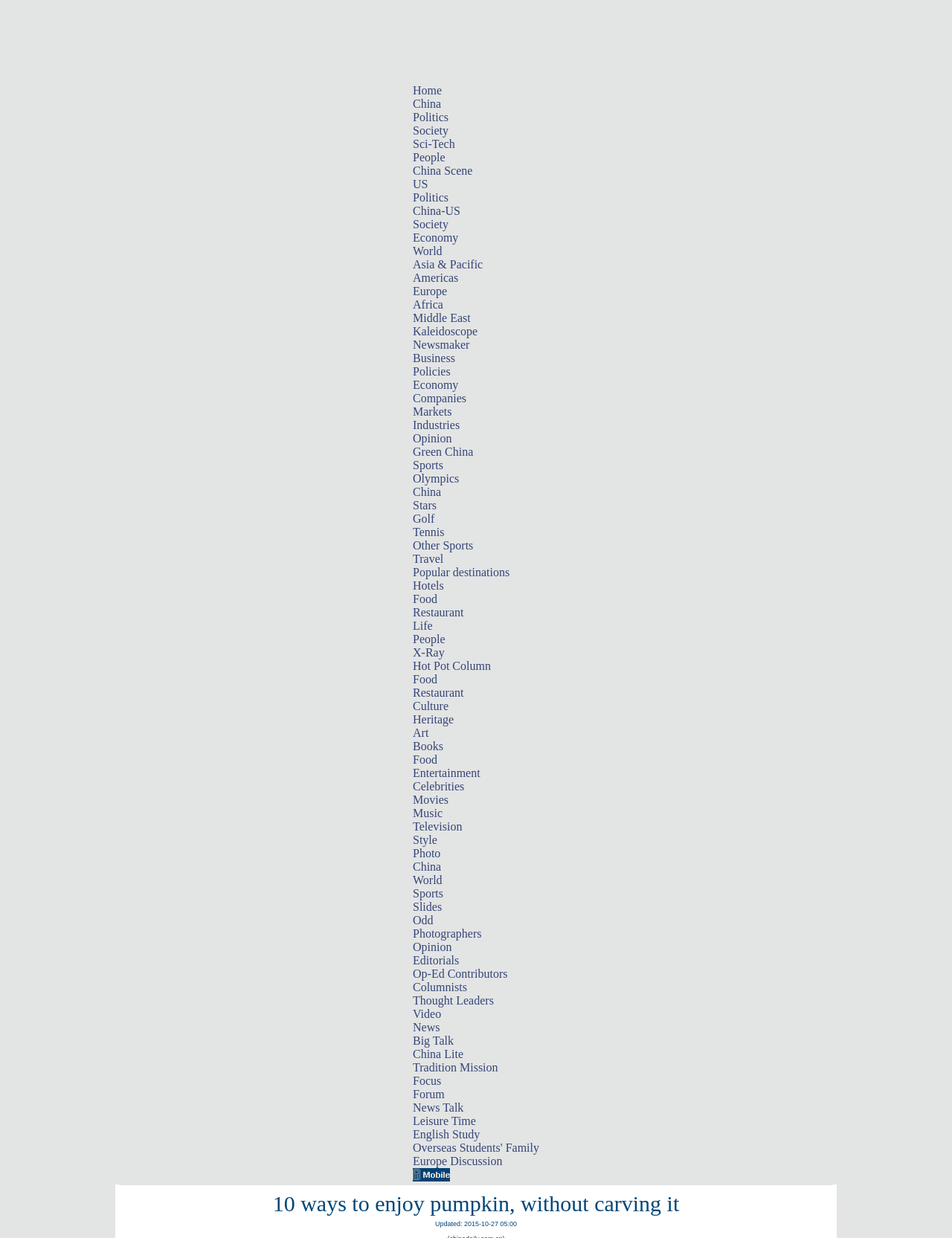What is the type of content that includes 'Hot Pot Column' and 'Food'?
Answer the question using a single word or phrase, according to the image.

Life